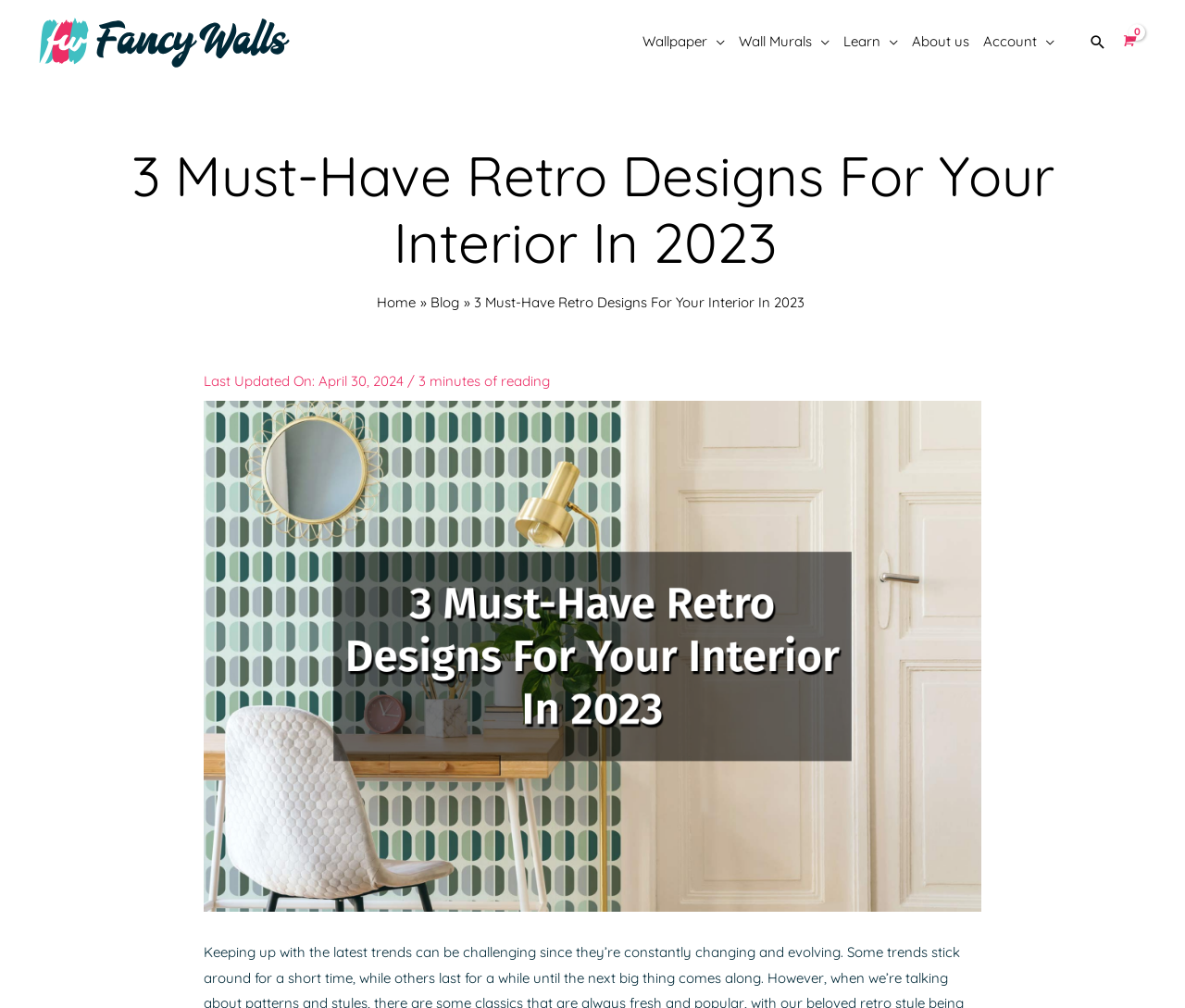Please determine the bounding box coordinates of the element's region to click for the following instruction: "Click the search icon".

[0.919, 0.031, 0.934, 0.054]